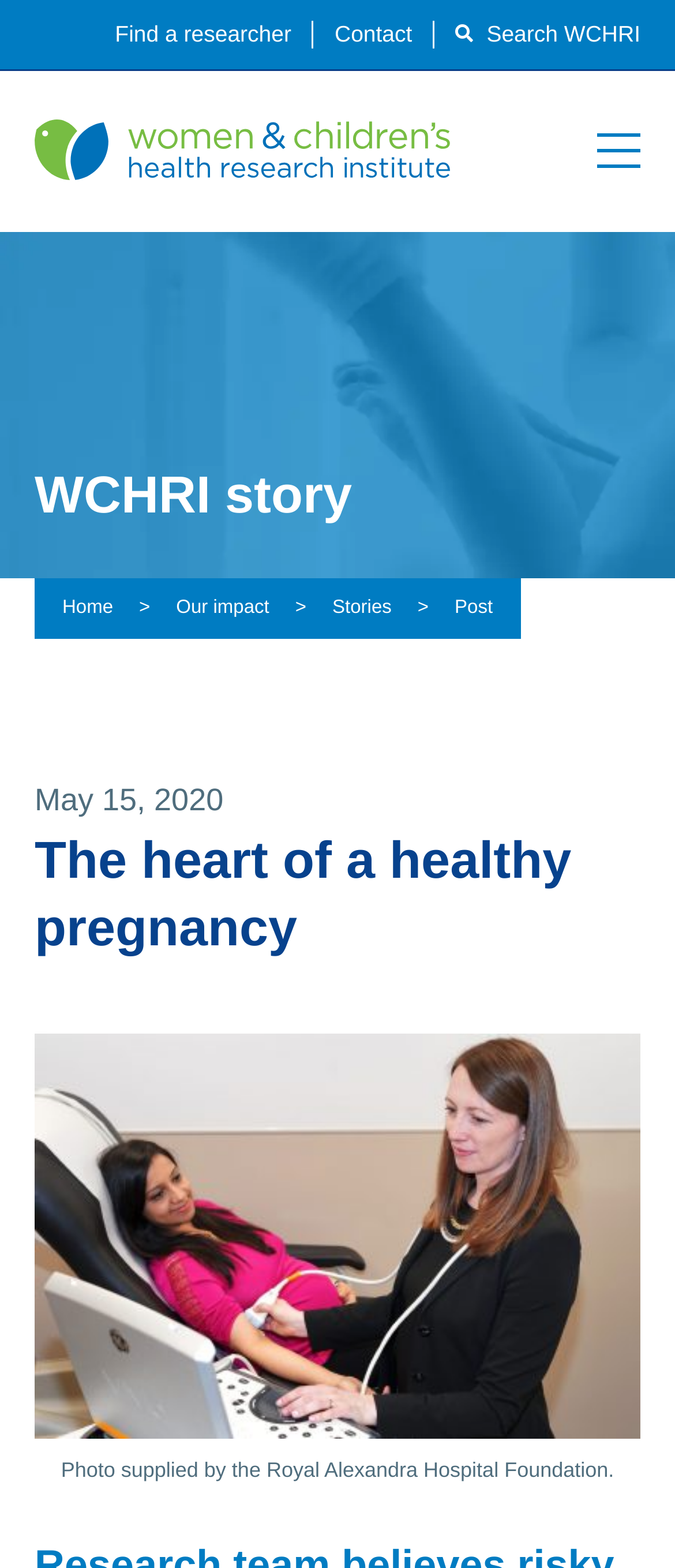Can you find the bounding box coordinates for the element that needs to be clicked to execute this instruction: "Read the story about healthy pregnancy"? The coordinates should be given as four float numbers between 0 and 1, i.e., [left, top, right, bottom].

[0.051, 0.527, 0.949, 0.615]